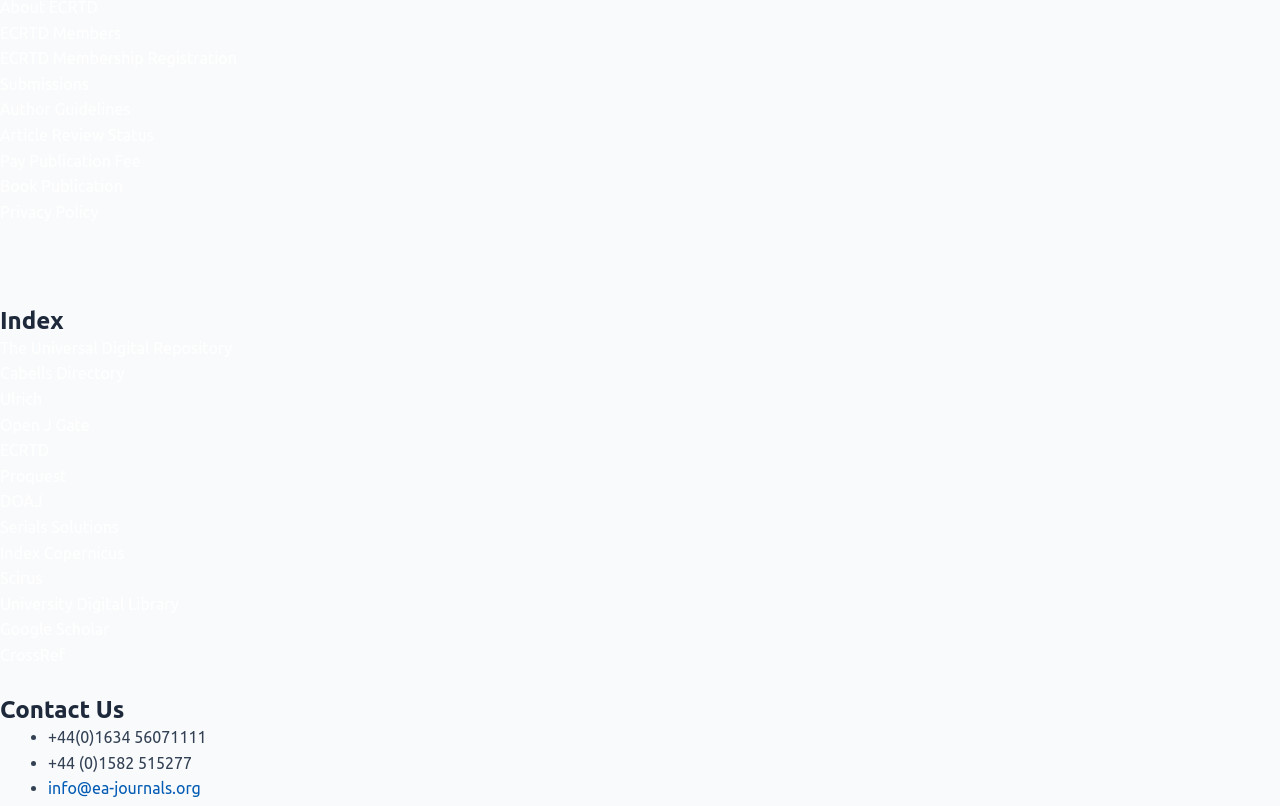What is the purpose of the 'Pay Publication Fee' link?
Using the details from the image, give an elaborate explanation to answer the question.

The 'Pay Publication Fee' link is likely used for authors or researchers to pay the required fee for publishing their work, as it is placed among other links related to submissions, author guidelines, and article review status, indicating that it is part of the publication process.